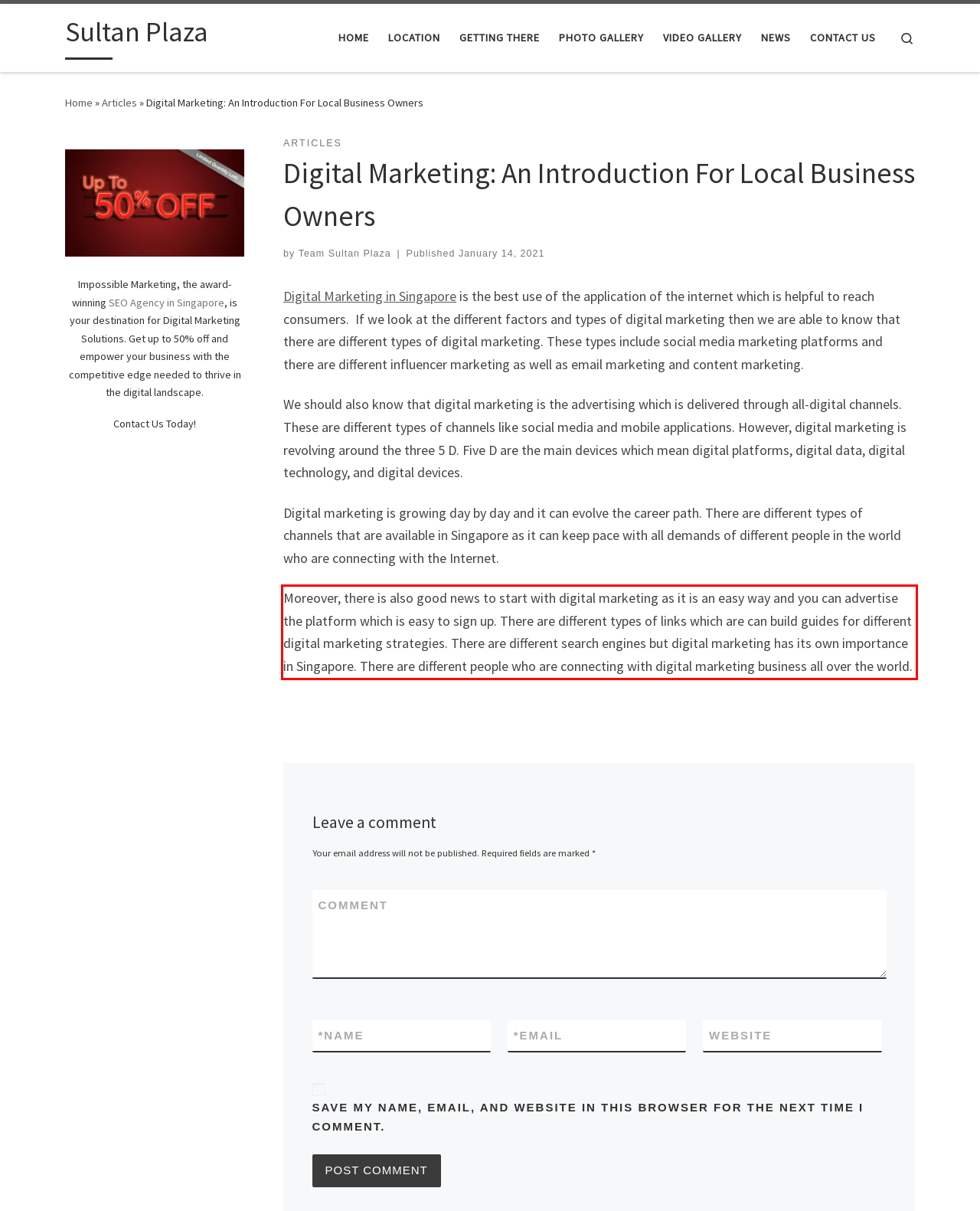Given a webpage screenshot, identify the text inside the red bounding box using OCR and extract it.

Moreover, there is also good news to start with digital marketing as it is an easy way and you can advertise the platform which is easy to sign up. There are different types of links which are can build guides for different digital marketing strategies. There are different search engines but digital marketing has its own importance in Singapore. There are different people who are connecting with digital marketing business all over the world.